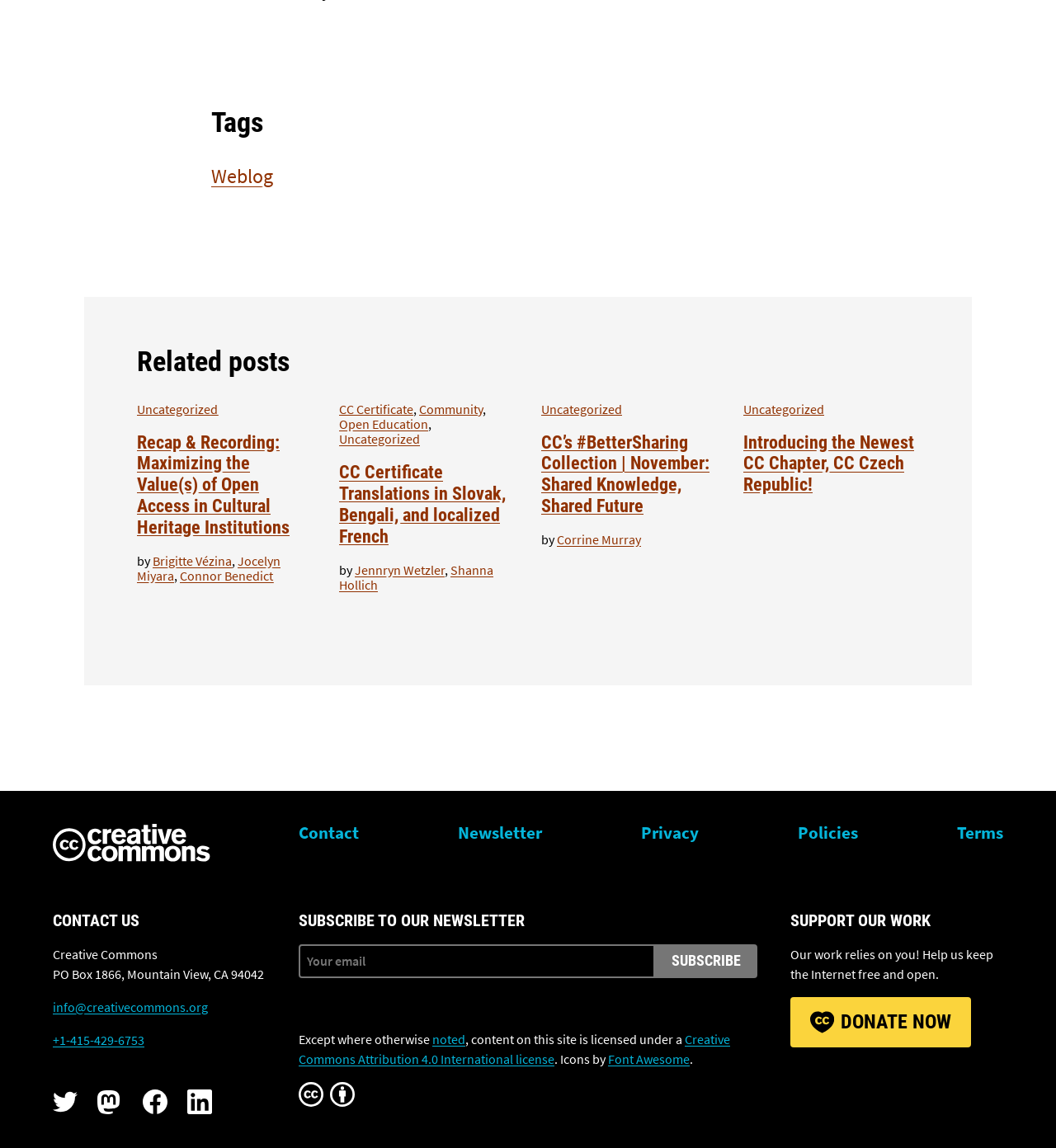Respond to the following question with a brief word or phrase:
What is the name of the organization?

Creative Commons